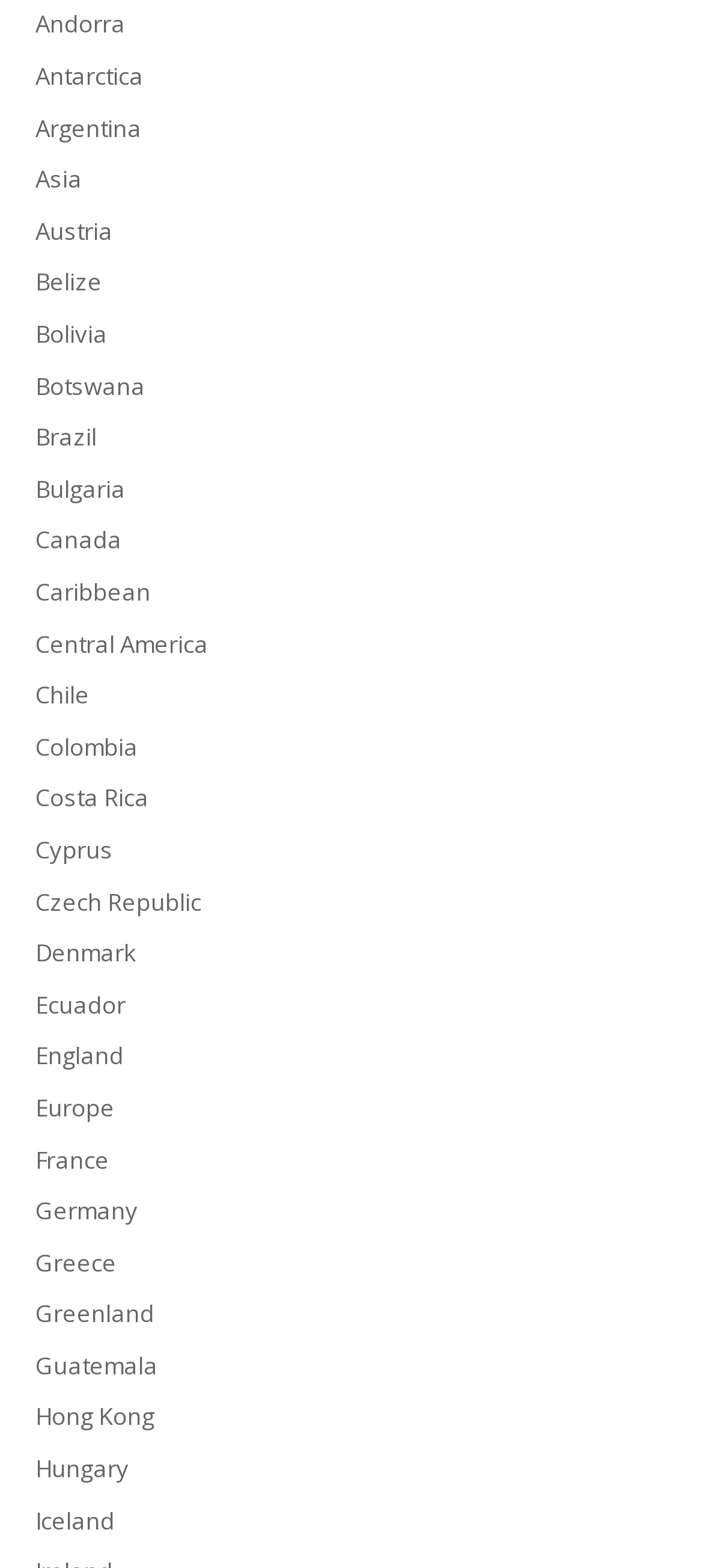Identify the bounding box coordinates of the section to be clicked to complete the task described by the following instruction: "visit Andorra". The coordinates should be four float numbers between 0 and 1, formatted as [left, top, right, bottom].

[0.05, 0.005, 0.178, 0.026]